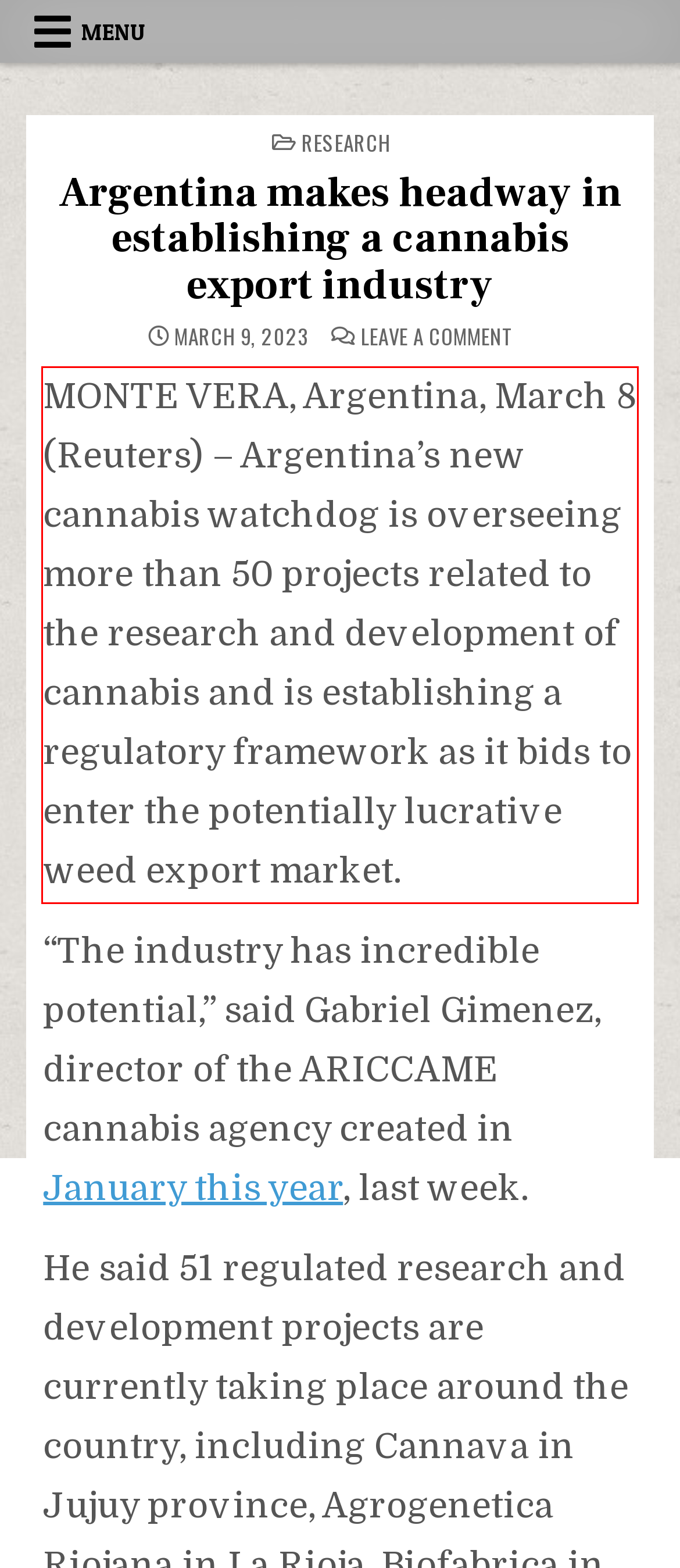Analyze the screenshot of the webpage that features a red bounding box and recognize the text content enclosed within this red bounding box.

MONTE VERA, Argentina, March 8 (Reuters) – Argentina’s new cannabis watchdog is overseeing more than 50 projects related to the research and development of cannabis and is establishing a regulatory framework as it bids to enter the potentially lucrative weed export market.